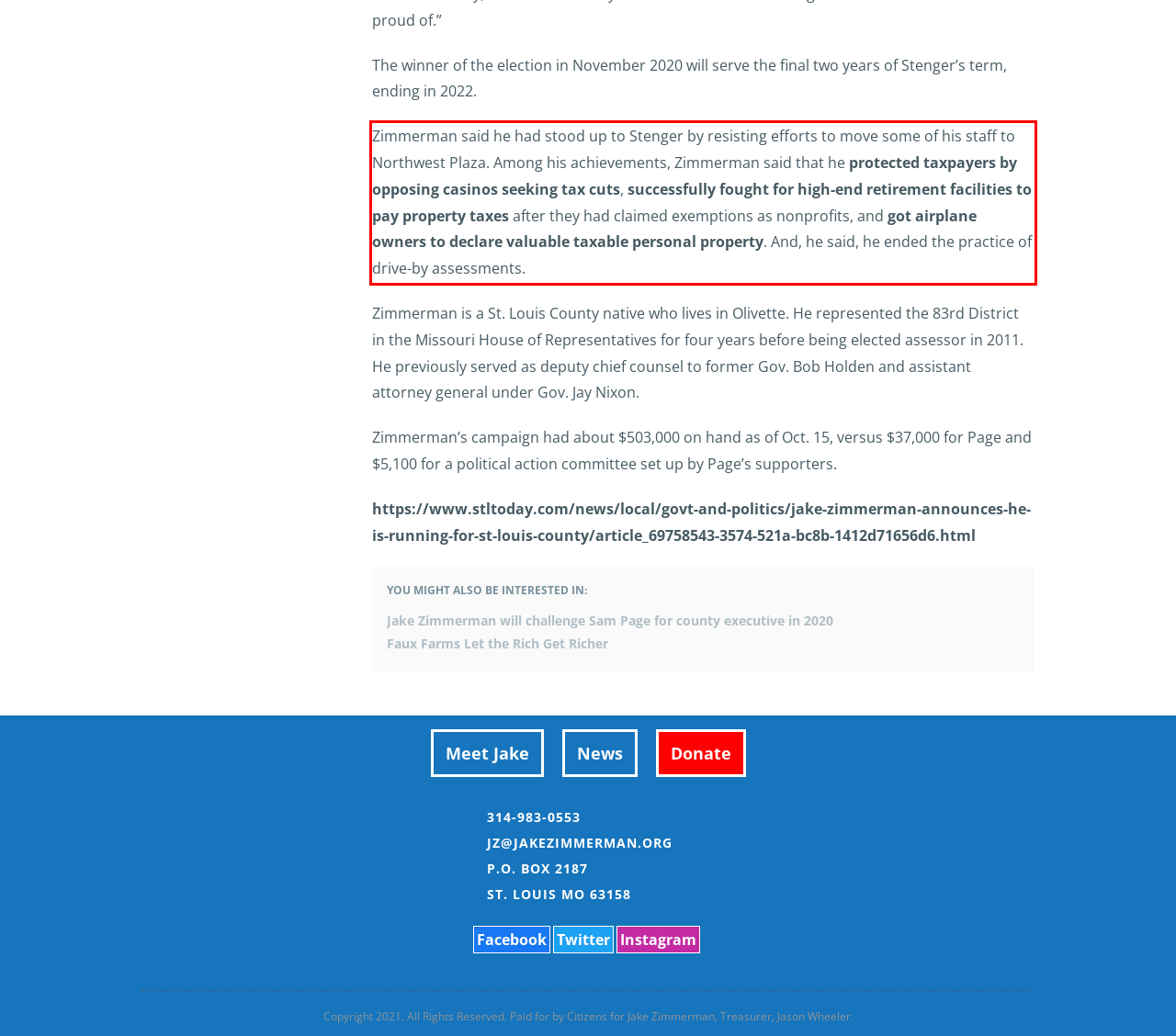Please recognize and transcribe the text located inside the red bounding box in the webpage image.

Zimmerman said he had stood up to Stenger by resisting efforts to move some of his staff to Northwest Plaza. Among his achievements, Zimmerman said that he protected taxpayers by opposing casinos seeking tax cuts, successfully fought for high-end retirement facilities to pay property taxes after they had claimed exemptions as nonprofits, and got airplane owners to declare valuable taxable personal property. And, he said, he ended the practice of drive-by assessments.